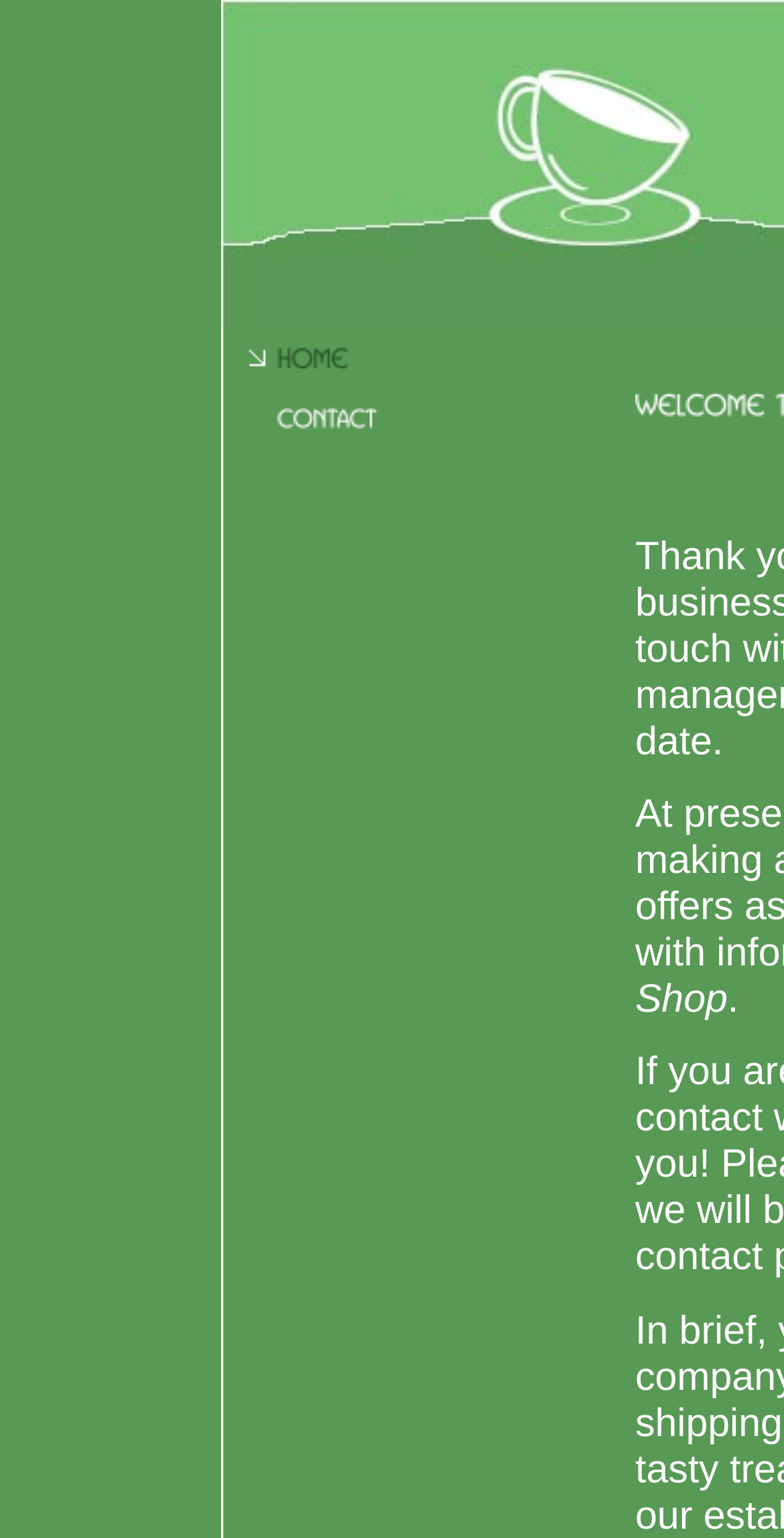What is the second menu item?
From the image, respond using a single word or phrase.

Contact